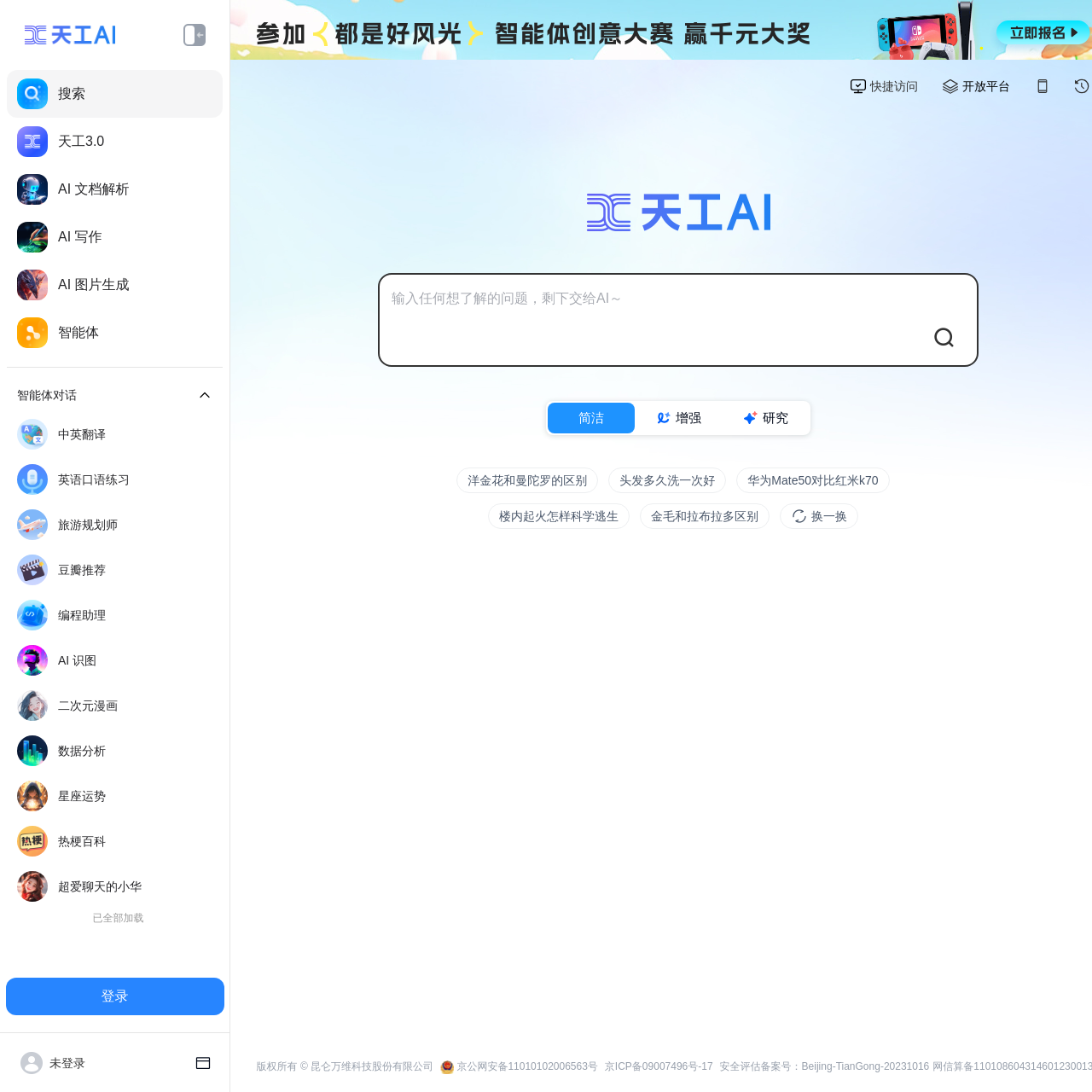Locate the coordinates of the bounding box for the clickable region that fulfills this instruction: "Create an Account".

None